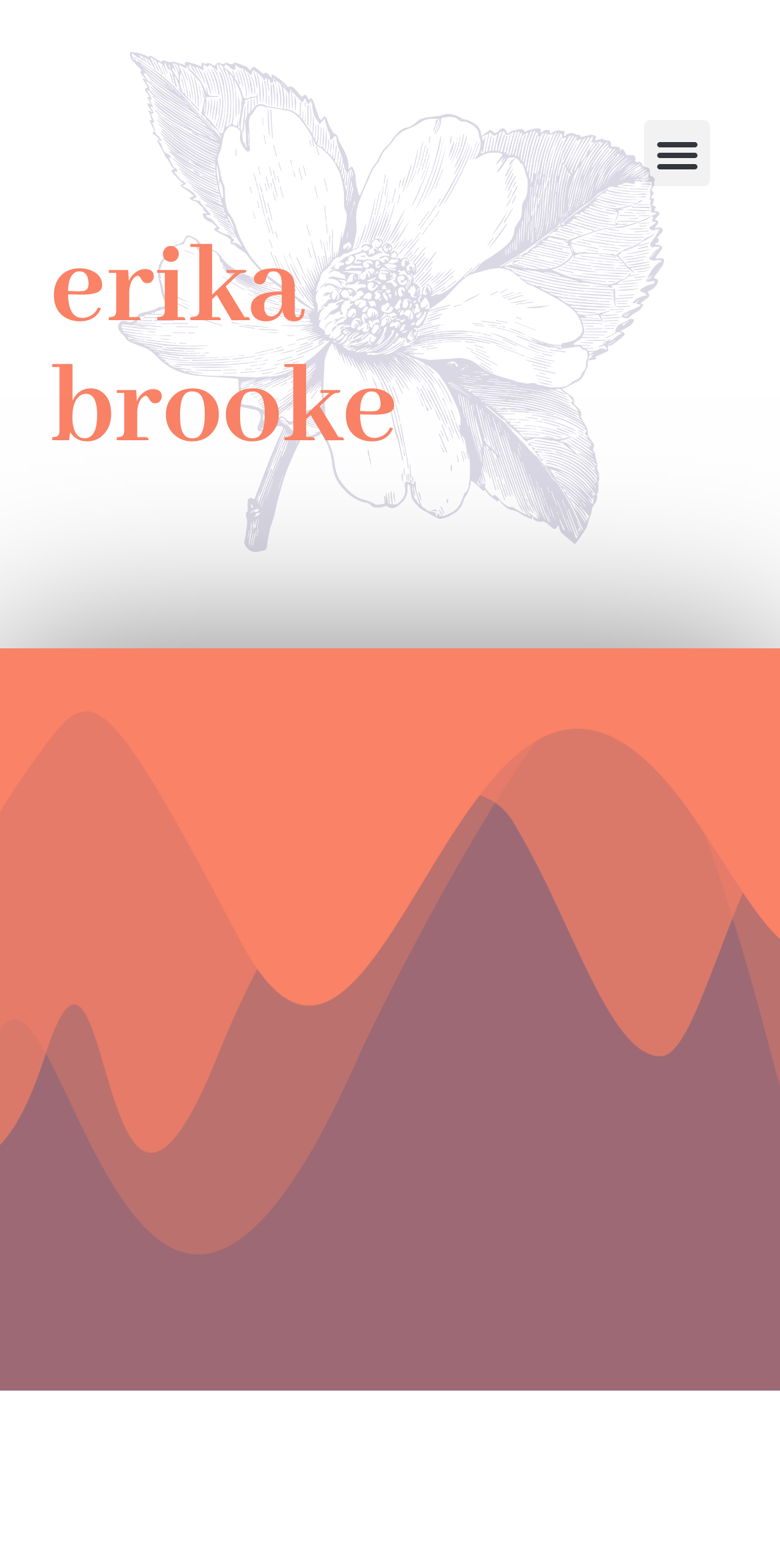Provide the bounding box coordinates for the UI element that is described as: "erika brooke".

[0.064, 0.14, 0.51, 0.306]